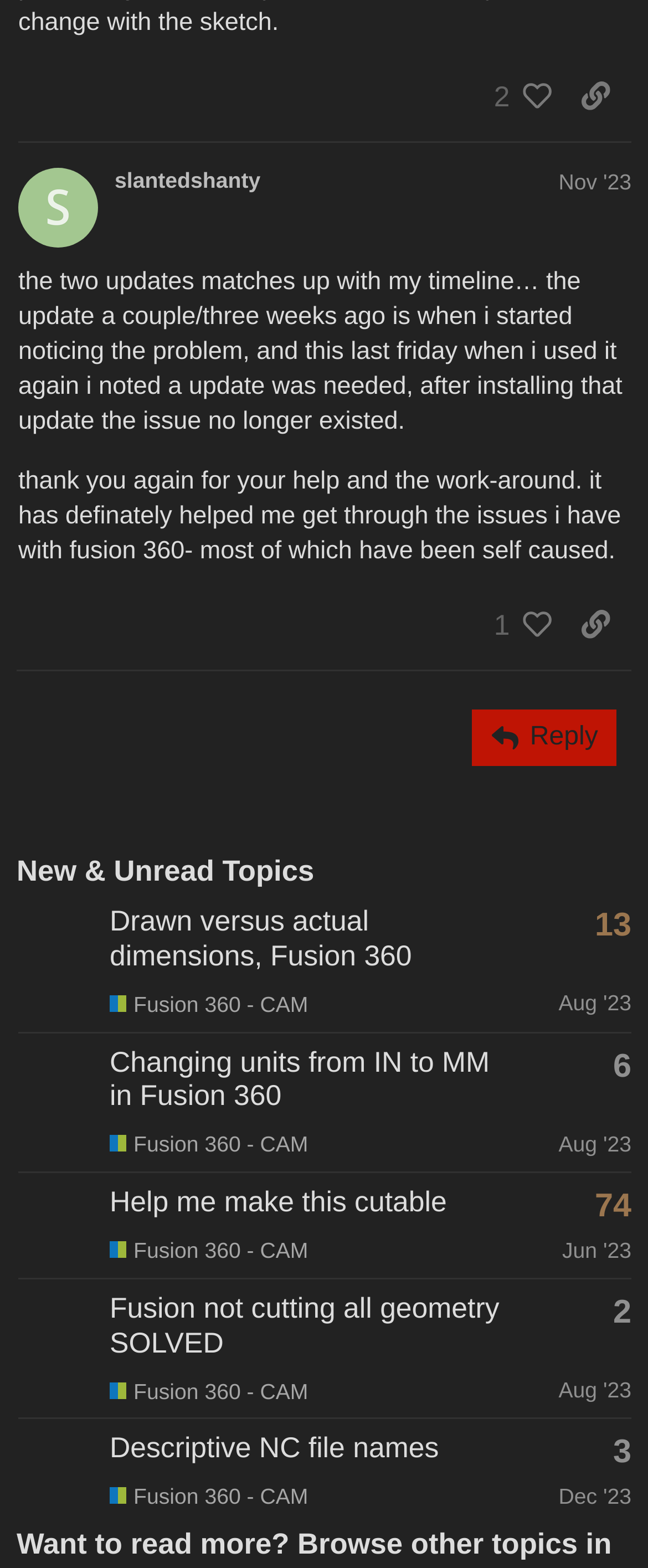Identify the bounding box coordinates of the element that should be clicked to fulfill this task: "View profile of Cyoung". The coordinates should be provided as four float numbers between 0 and 1, i.e., [left, top, right, bottom].

[0.028, 0.593, 0.151, 0.611]